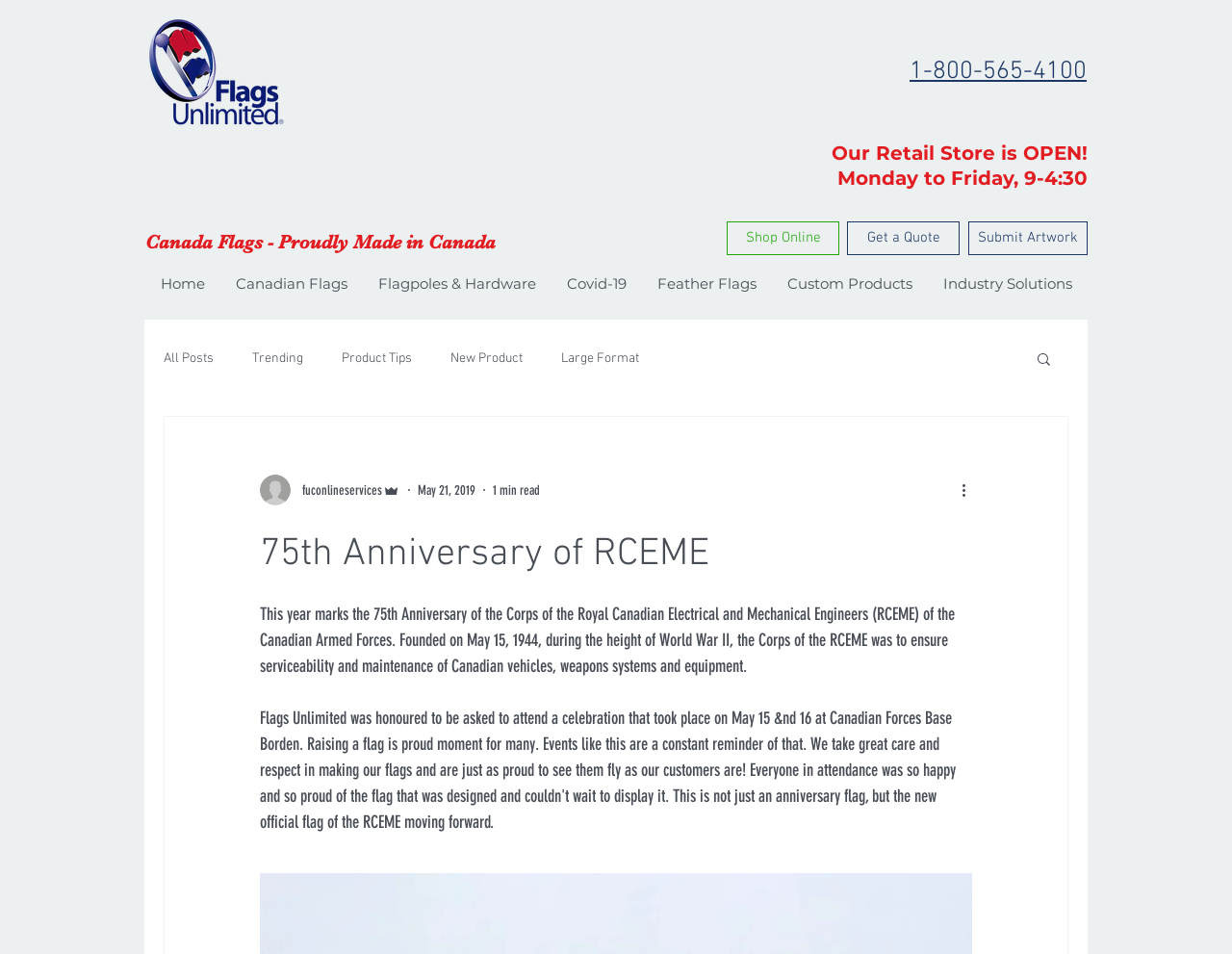Locate and extract the headline of this webpage.

75th Anniversary of RCEME